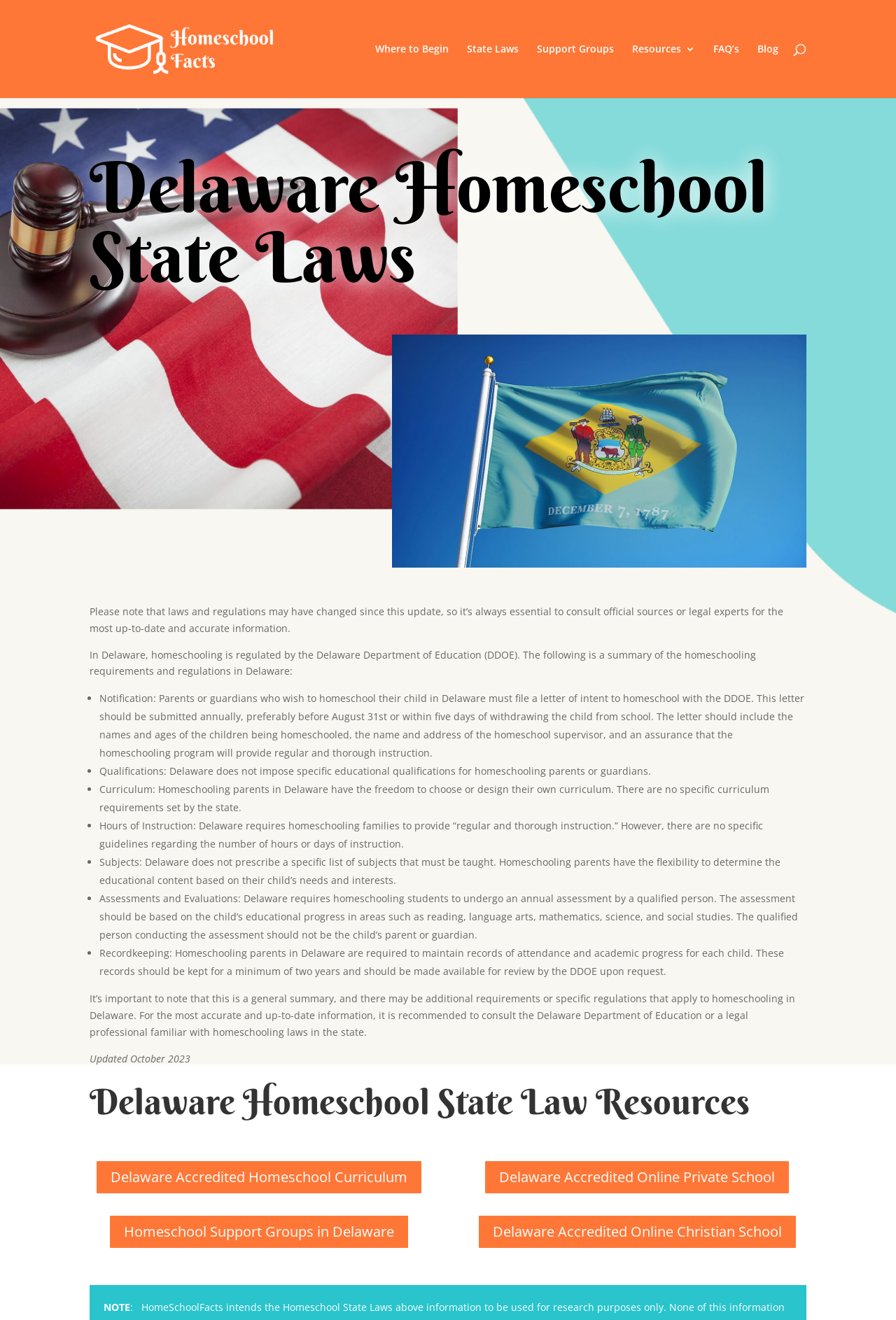What is required for homeschooling parents in Delaware?
Using the image as a reference, deliver a detailed and thorough answer to the question.

The webpage states that homeschooling parents in Delaware are required to file a letter of intent to homeschool with the DDOE and maintain records of attendance and academic progress for each child, as mentioned in the sections 'Notification' and 'Recordkeeping'.